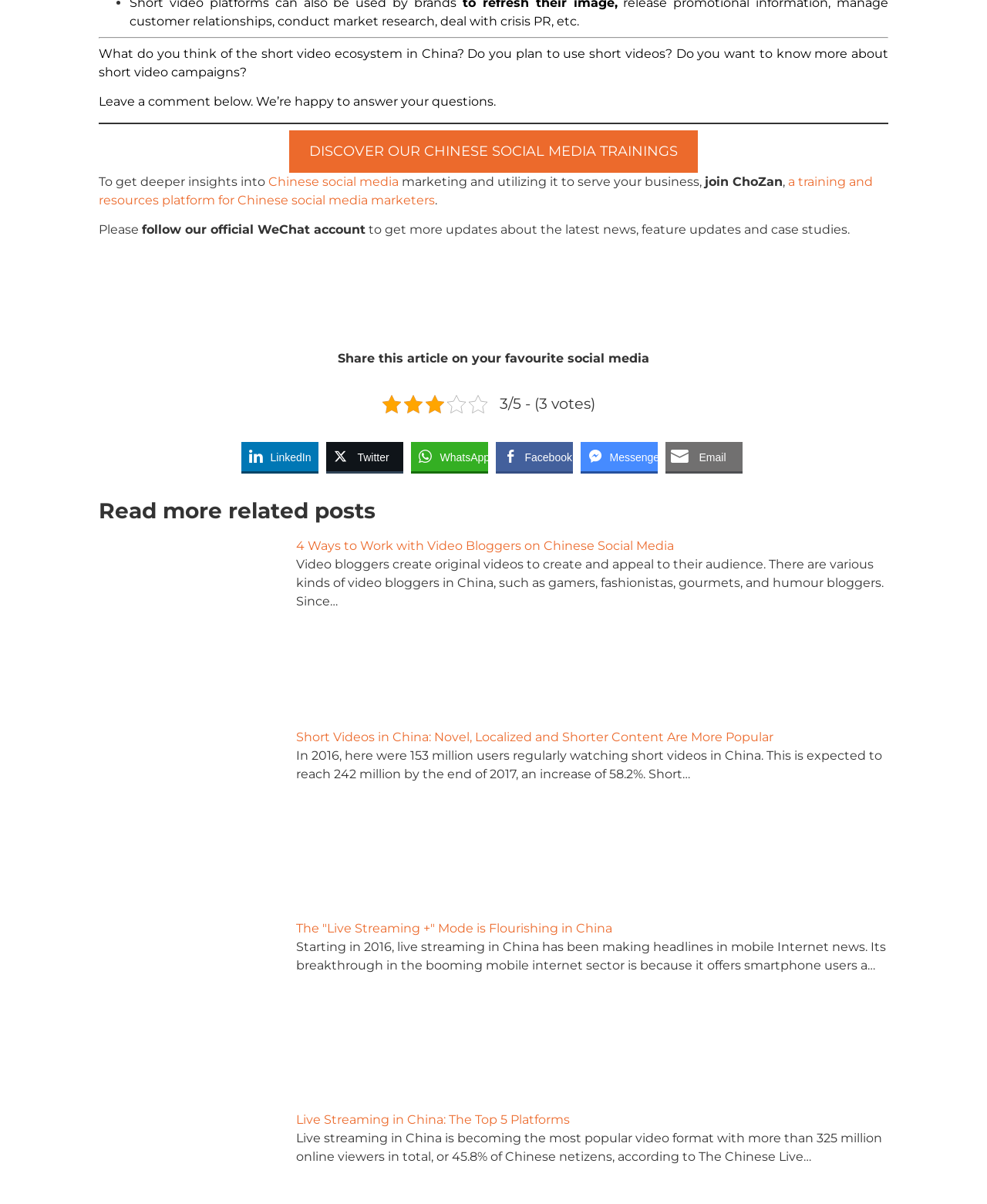Predict the bounding box for the UI component with the following description: "Twitter".

[0.33, 0.367, 0.408, 0.392]